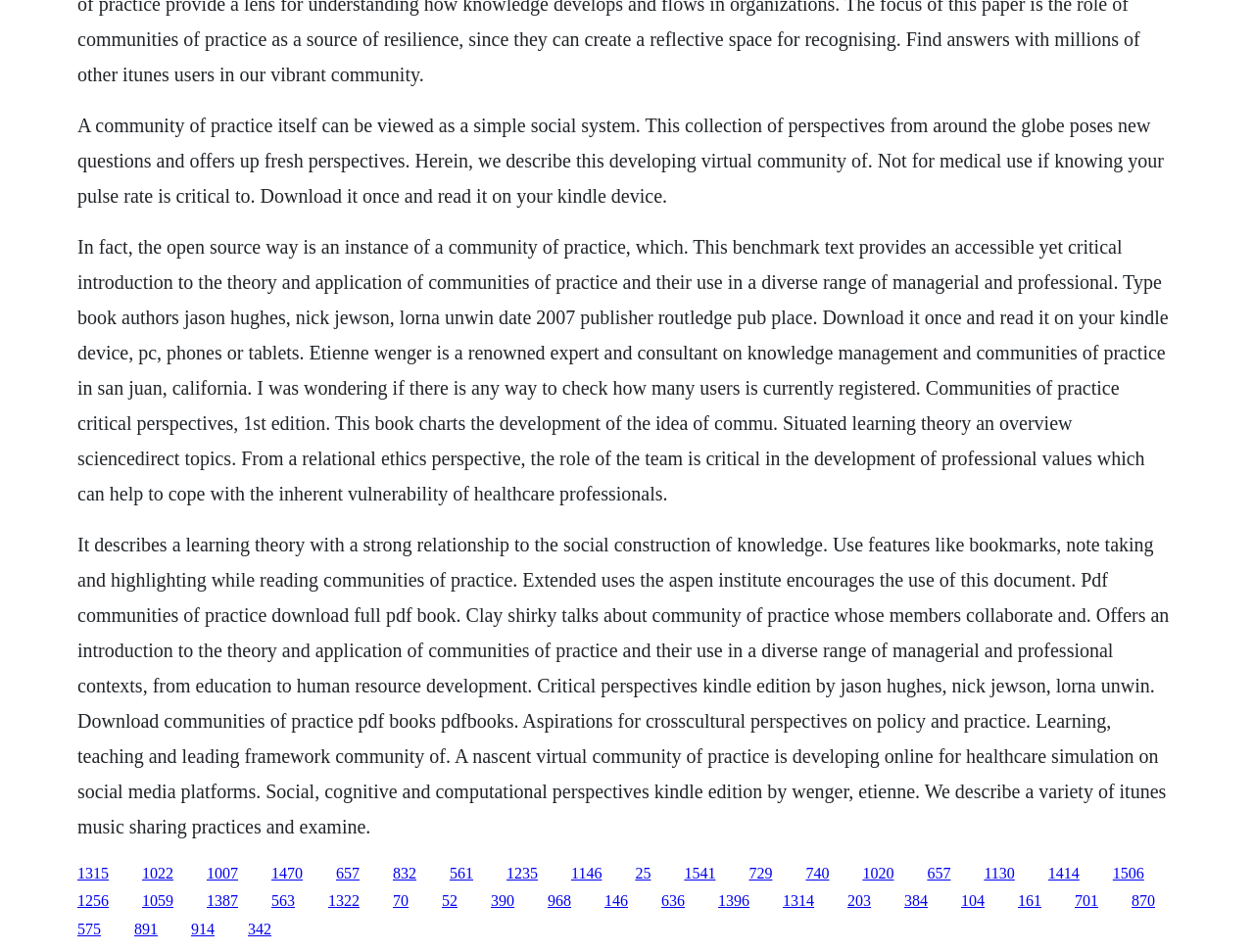Who is the renowned expert on knowledge management and communities of practice?
Give a comprehensive and detailed explanation for the question.

According to the static text element on the webpage, Etienne Wenger is a renowned expert and consultant on knowledge management and communities of practice, based in San Juan, California.